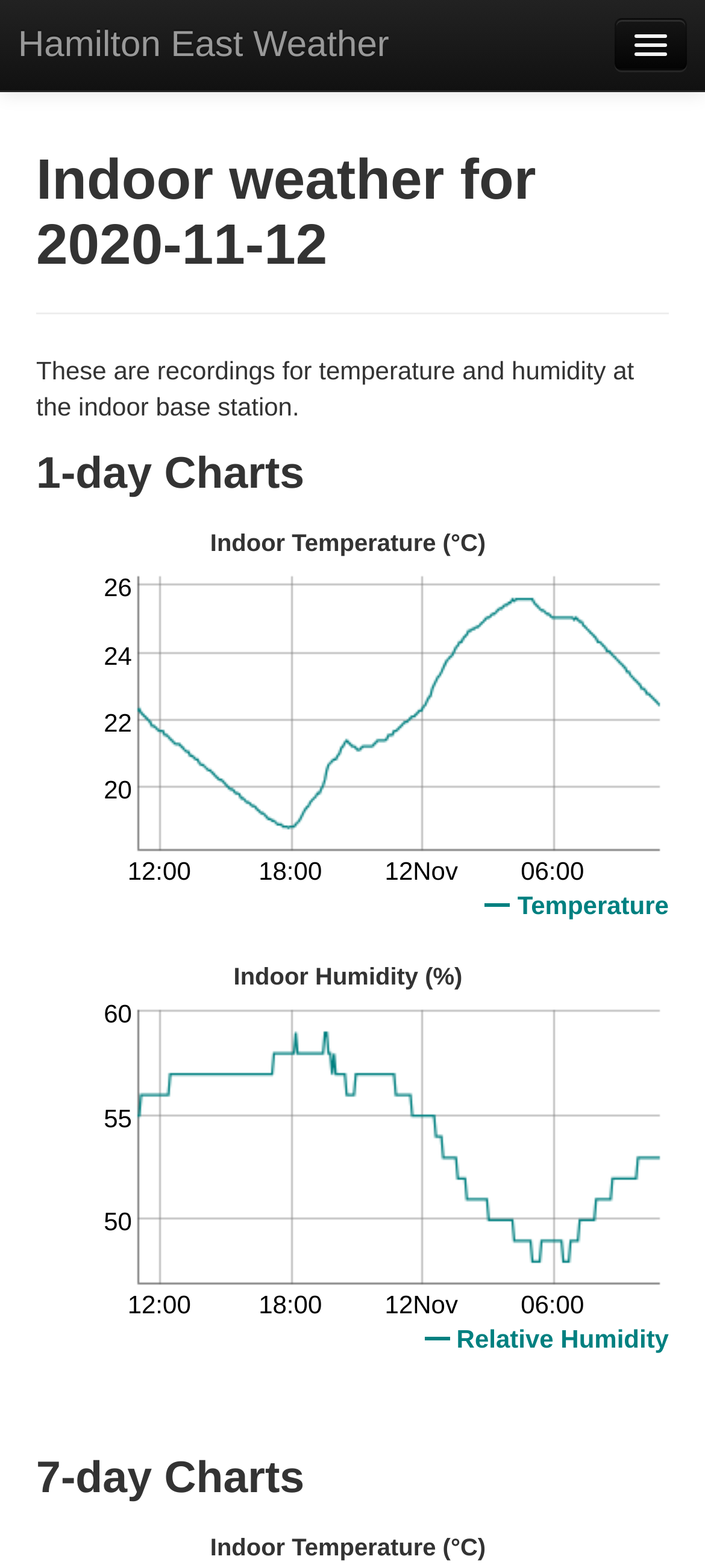Show the bounding box coordinates of the region that should be clicked to follow the instruction: "View yesterday's weather."

[0.013, 0.098, 0.987, 0.142]